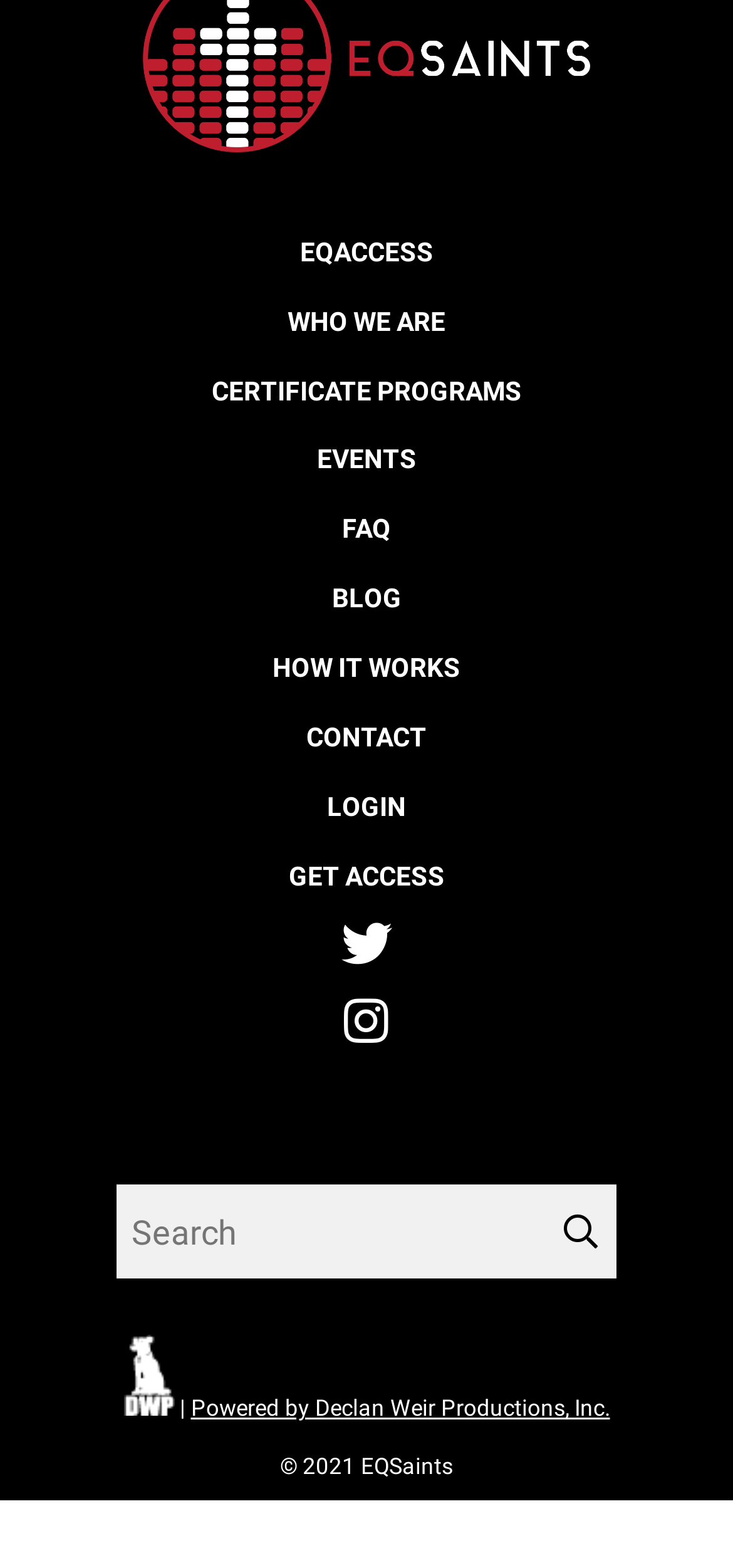Locate the bounding box coordinates of the area that needs to be clicked to fulfill the following instruction: "Click on WHO WE ARE". The coordinates should be in the format of four float numbers between 0 and 1, namely [left, top, right, bottom].

[0.392, 0.195, 0.608, 0.214]